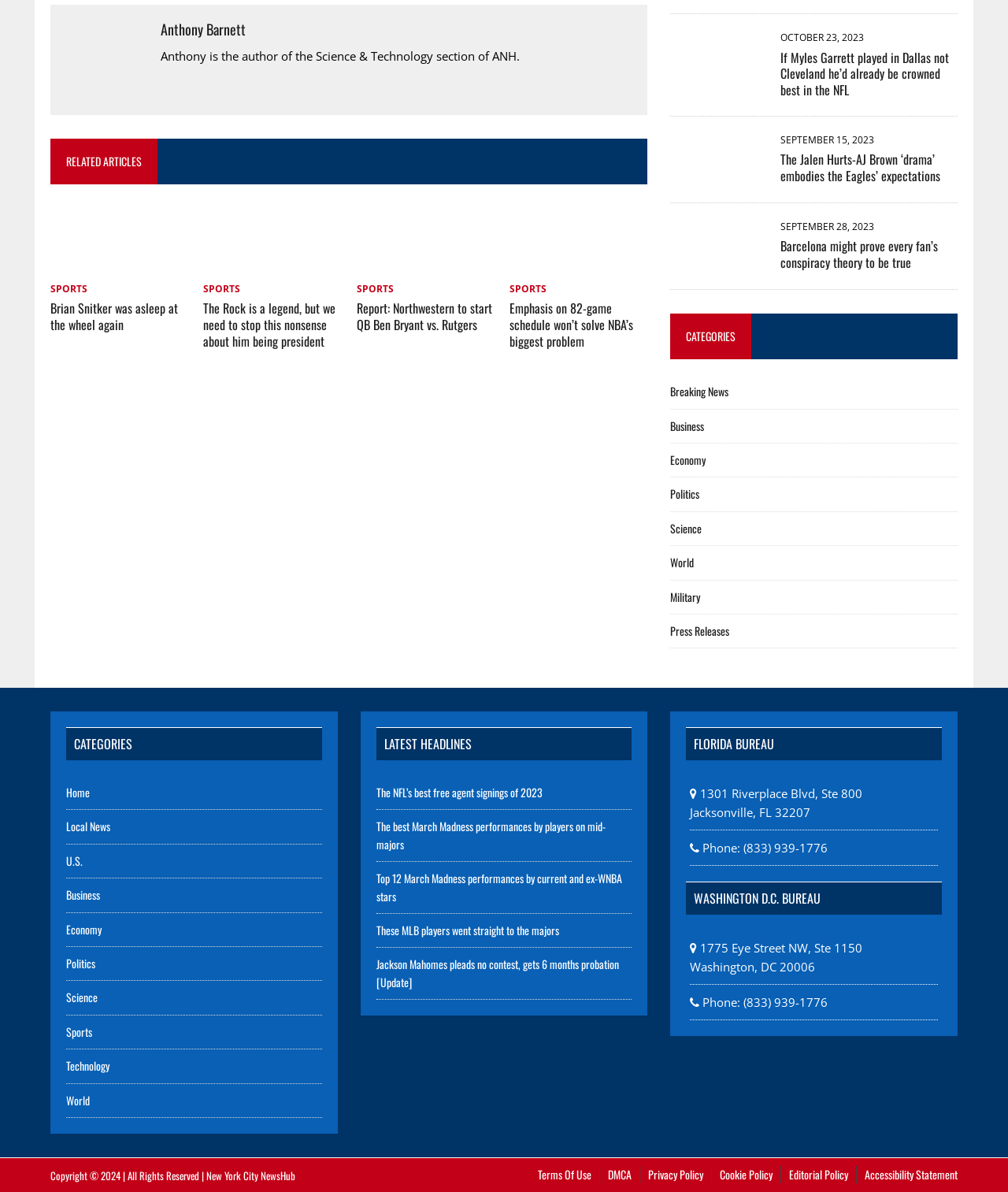Please find the bounding box coordinates for the clickable element needed to perform this instruction: "Check the latest headlines".

[0.373, 0.61, 0.627, 0.638]